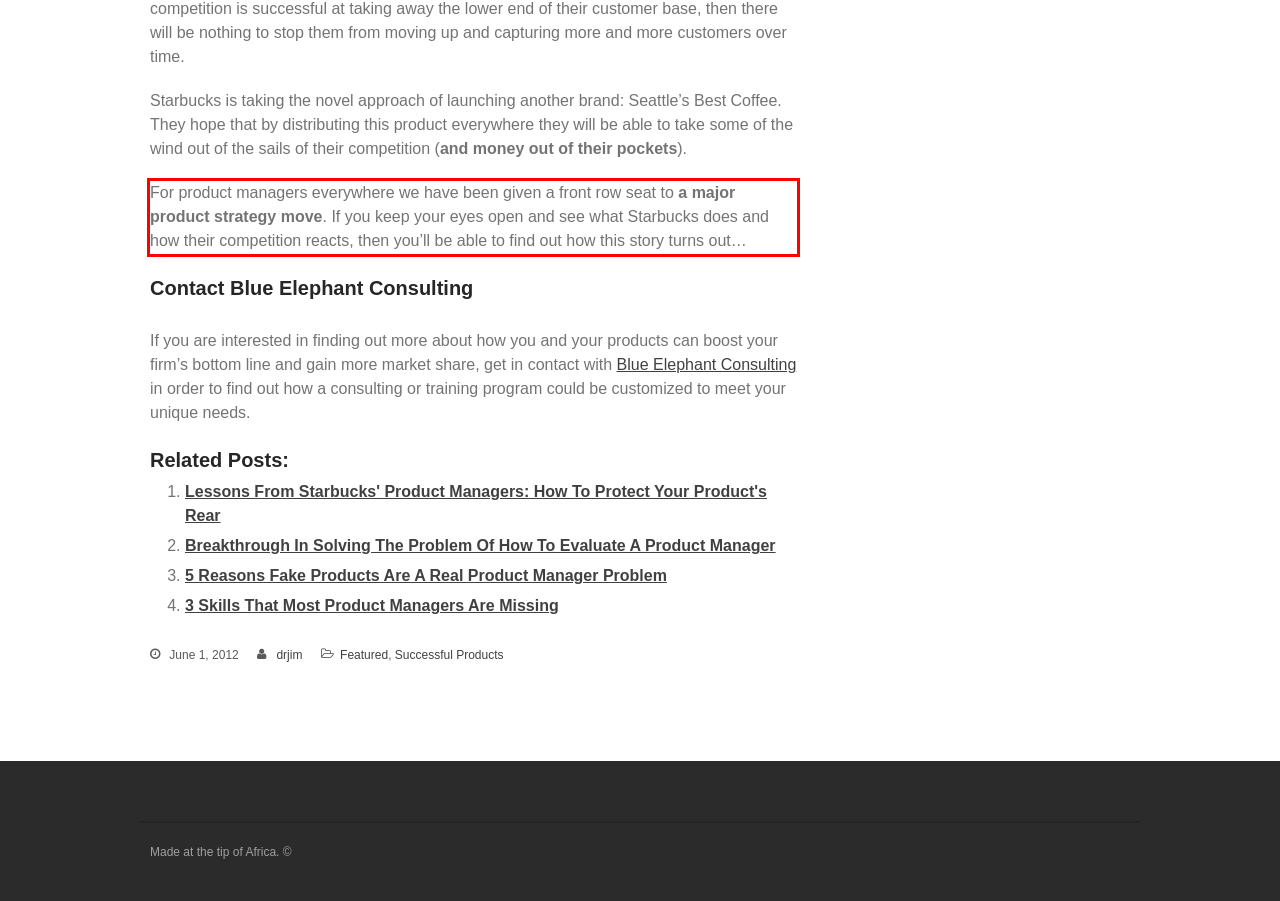Please examine the webpage screenshot and extract the text within the red bounding box using OCR.

For product managers everywhere we have been given a front row seat to a major product strategy move. If you keep your eyes open and see what Starbucks does and how their competition reacts, then you’ll be able to find out how this story turns out…